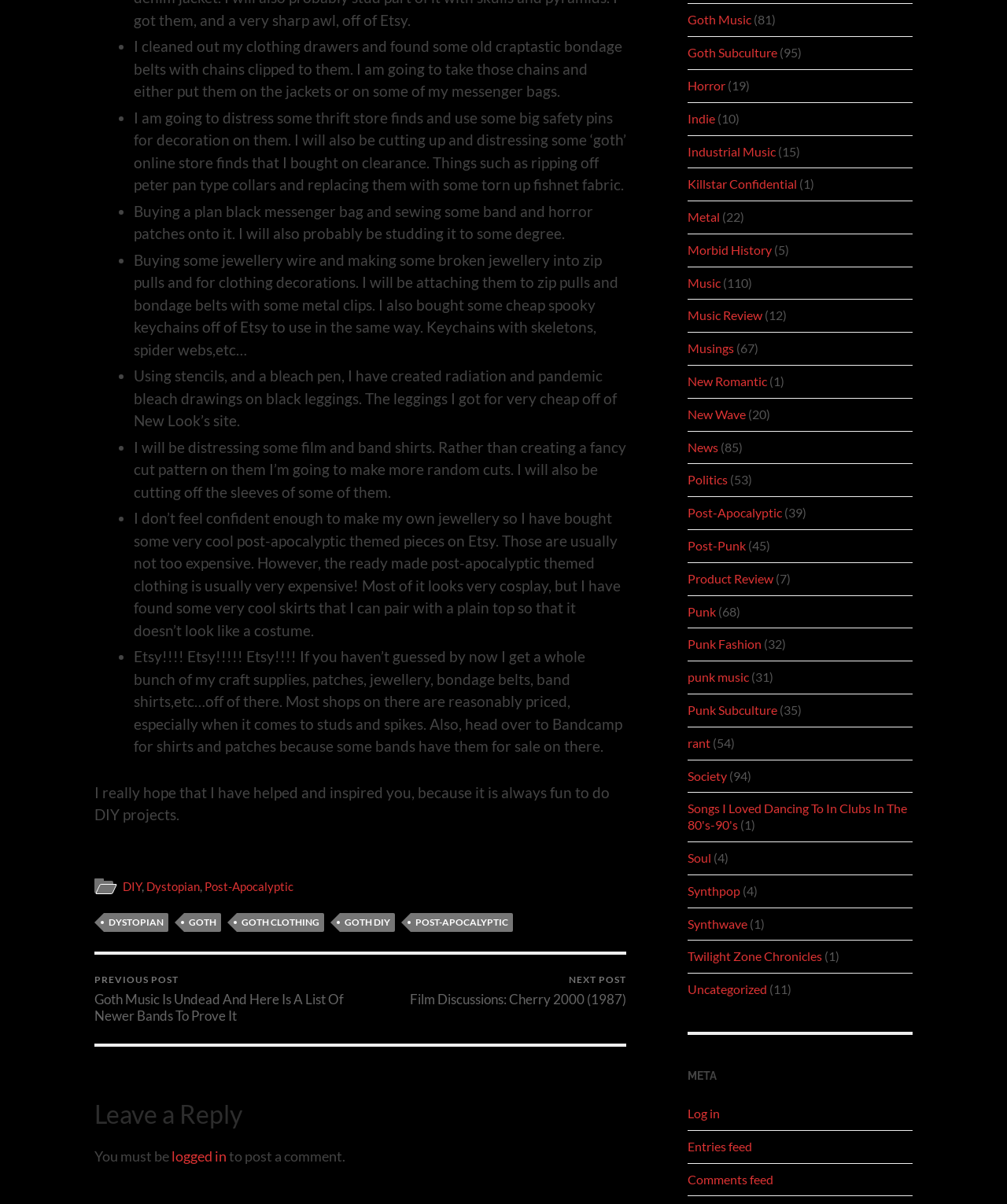For the given element description Twilight Zone Chronicles, determine the bounding box coordinates of the UI element. The coordinates should follow the format (top-left x, top-left y, bottom-right x, bottom-right y) and be within the range of 0 to 1.

[0.683, 0.788, 0.816, 0.8]